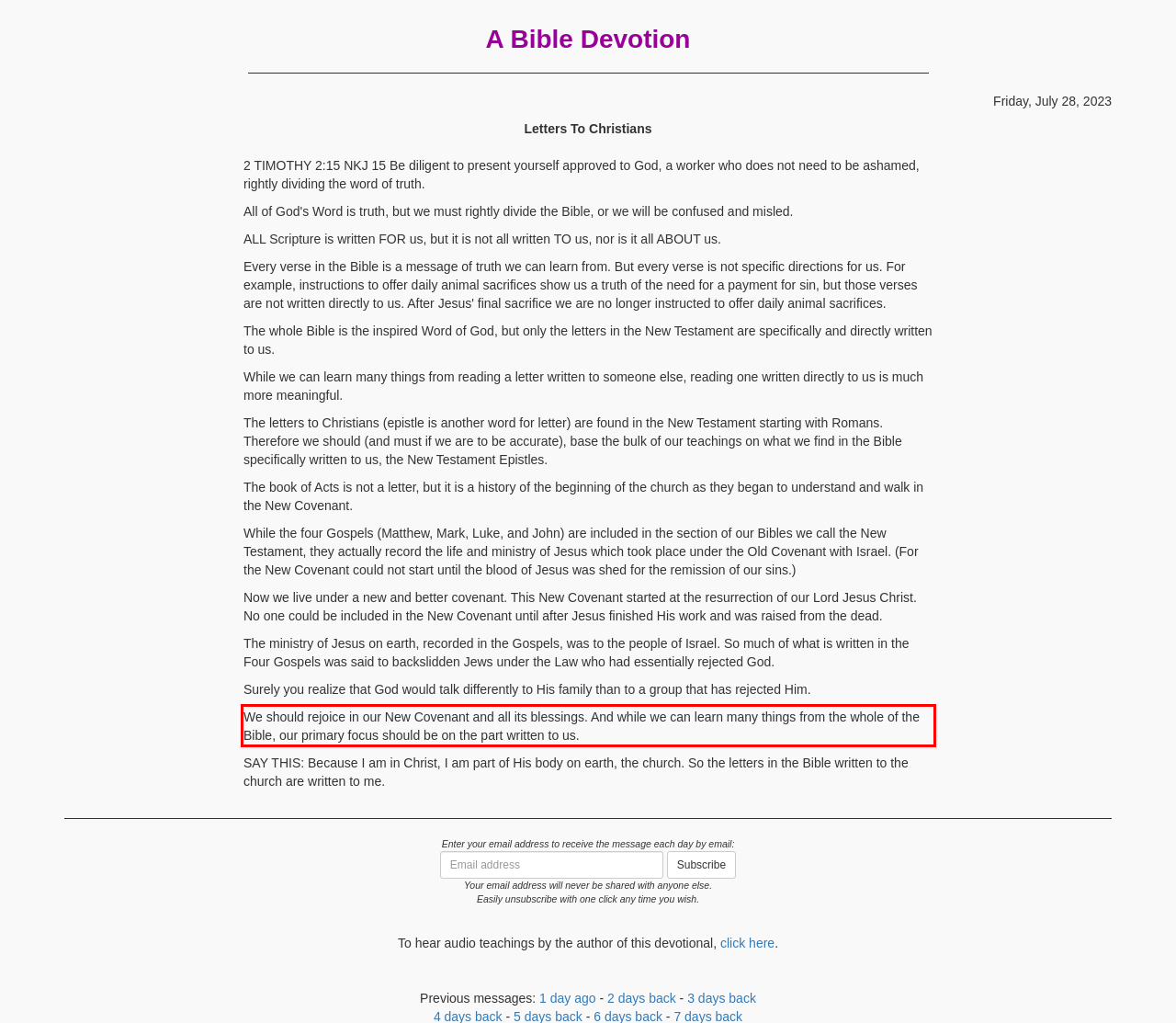Review the screenshot of the webpage and recognize the text inside the red rectangle bounding box. Provide the extracted text content.

We should rejoice in our New Covenant and all its blessings. And while we can learn many things from the whole of the Bible, our primary focus should be on the part written to us.